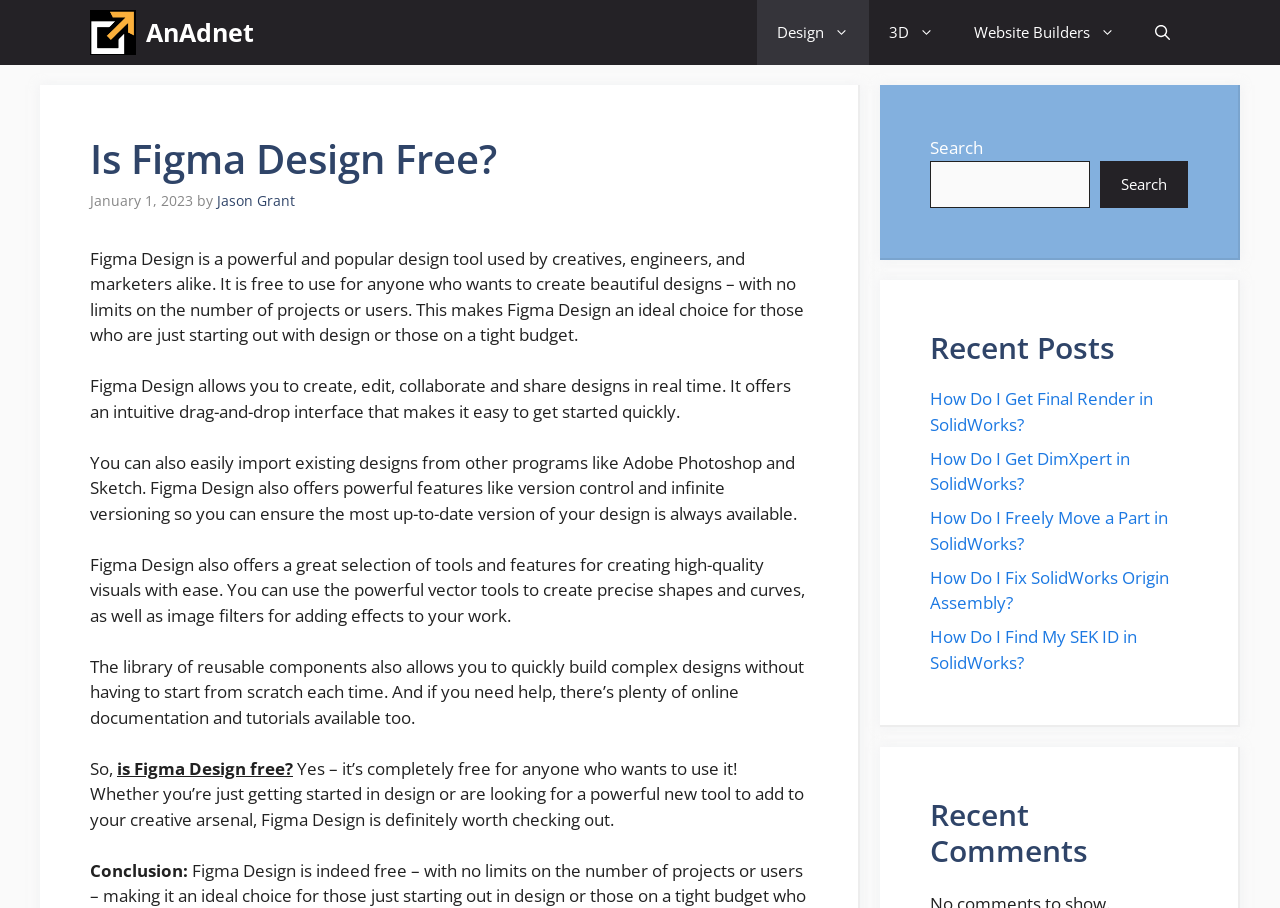Identify the bounding box coordinates of the part that should be clicked to carry out this instruction: "Read the article by Jason Grant".

[0.17, 0.211, 0.23, 0.232]